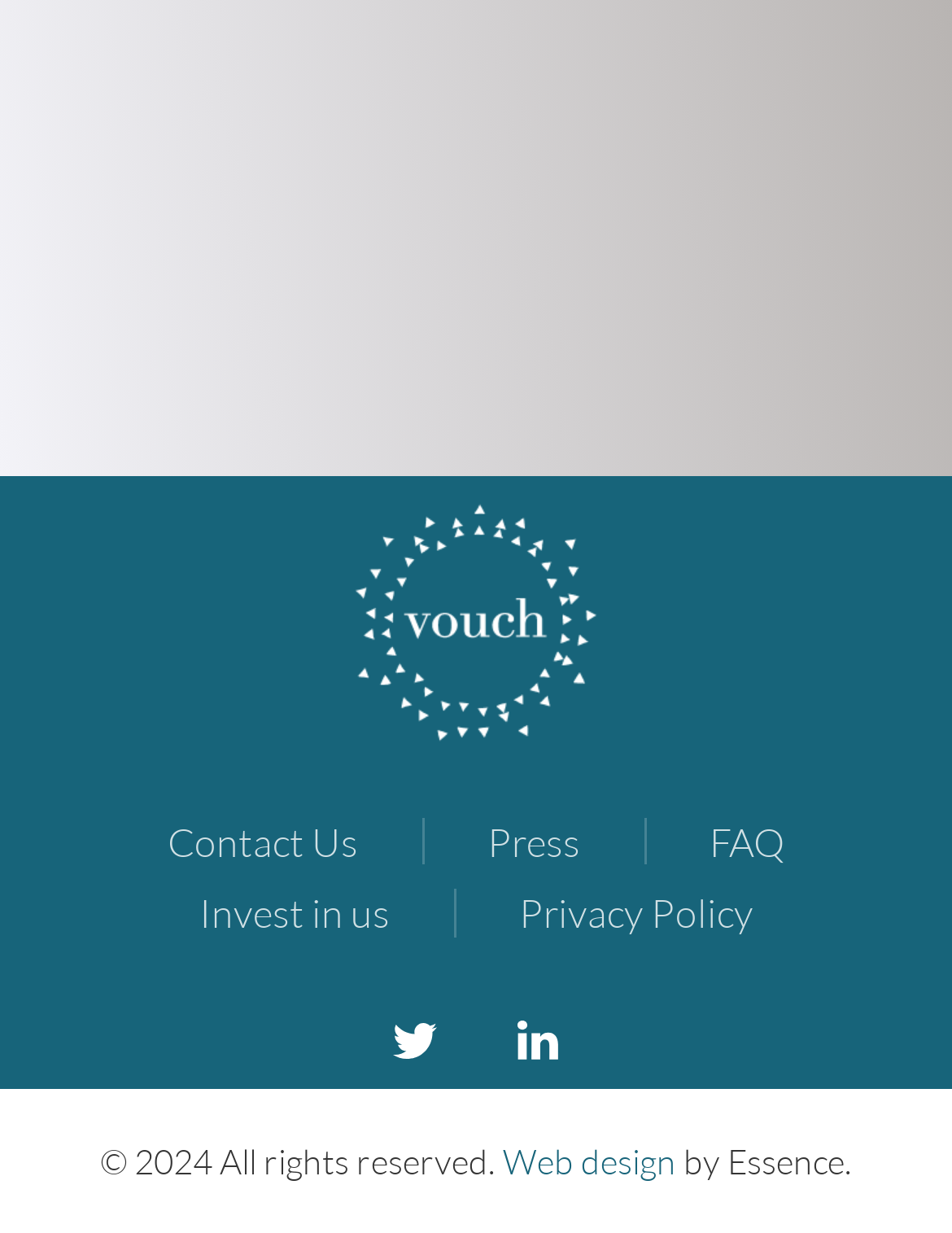Find the bounding box coordinates for the element described here: "FAQ".

[0.745, 0.666, 0.824, 0.698]